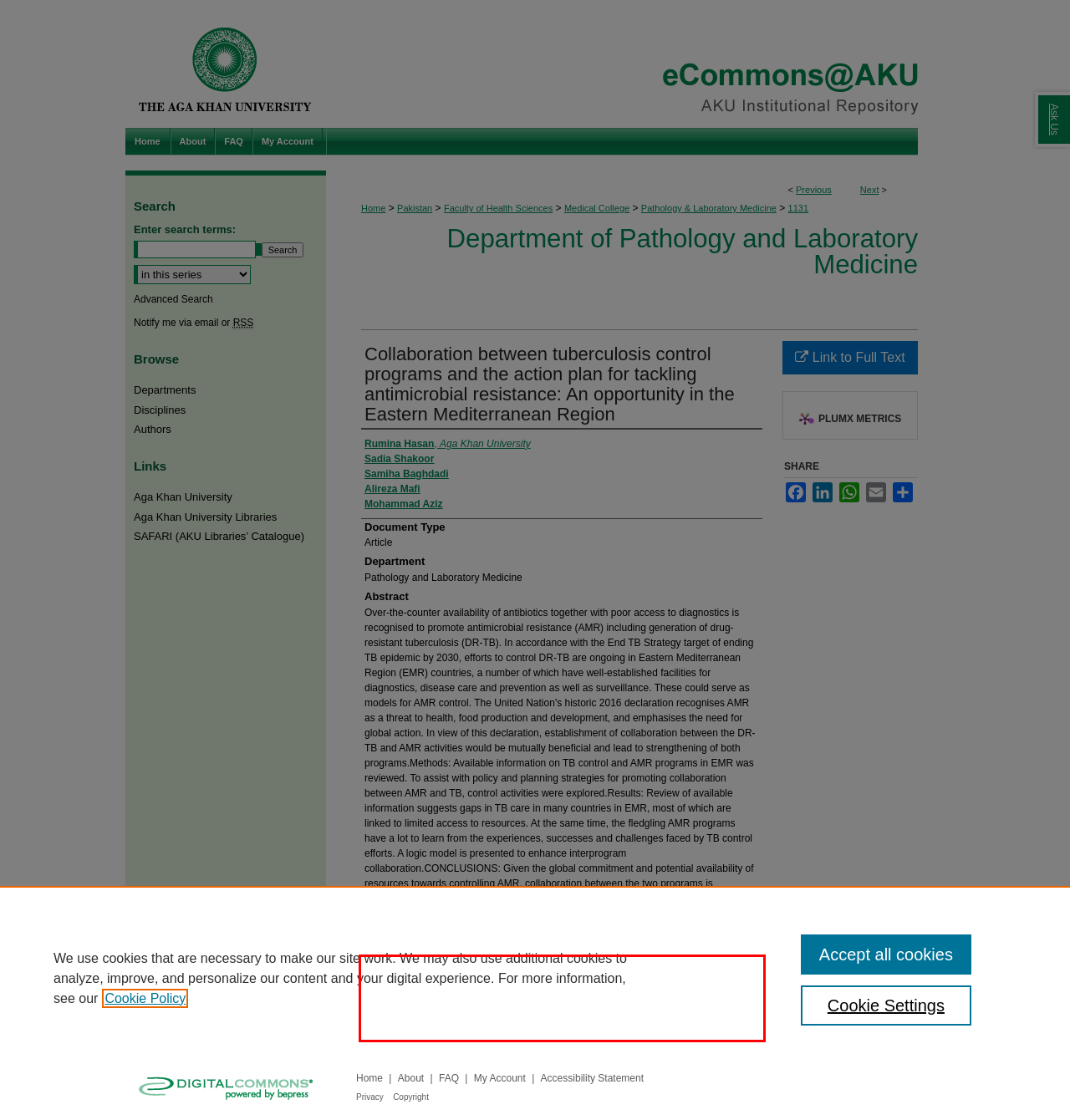Given a webpage screenshot, locate the red bounding box and extract the text content found inside it.

Hasan, R., Shakoor, S., Baghdadi, S., Mafi, A., Aziz, M. (2016). Collaboration between tuberculosis control programs and the action plan for tackling antimicrobial resistance: An opportunity in the Eastern Mediterranean Region. International Journal of Mycobacteriology, 5 Suppl 1, S13. Available at: https://ecommons.aku.edu/pakistan_fhs_mc_pathol_microbiol/1131